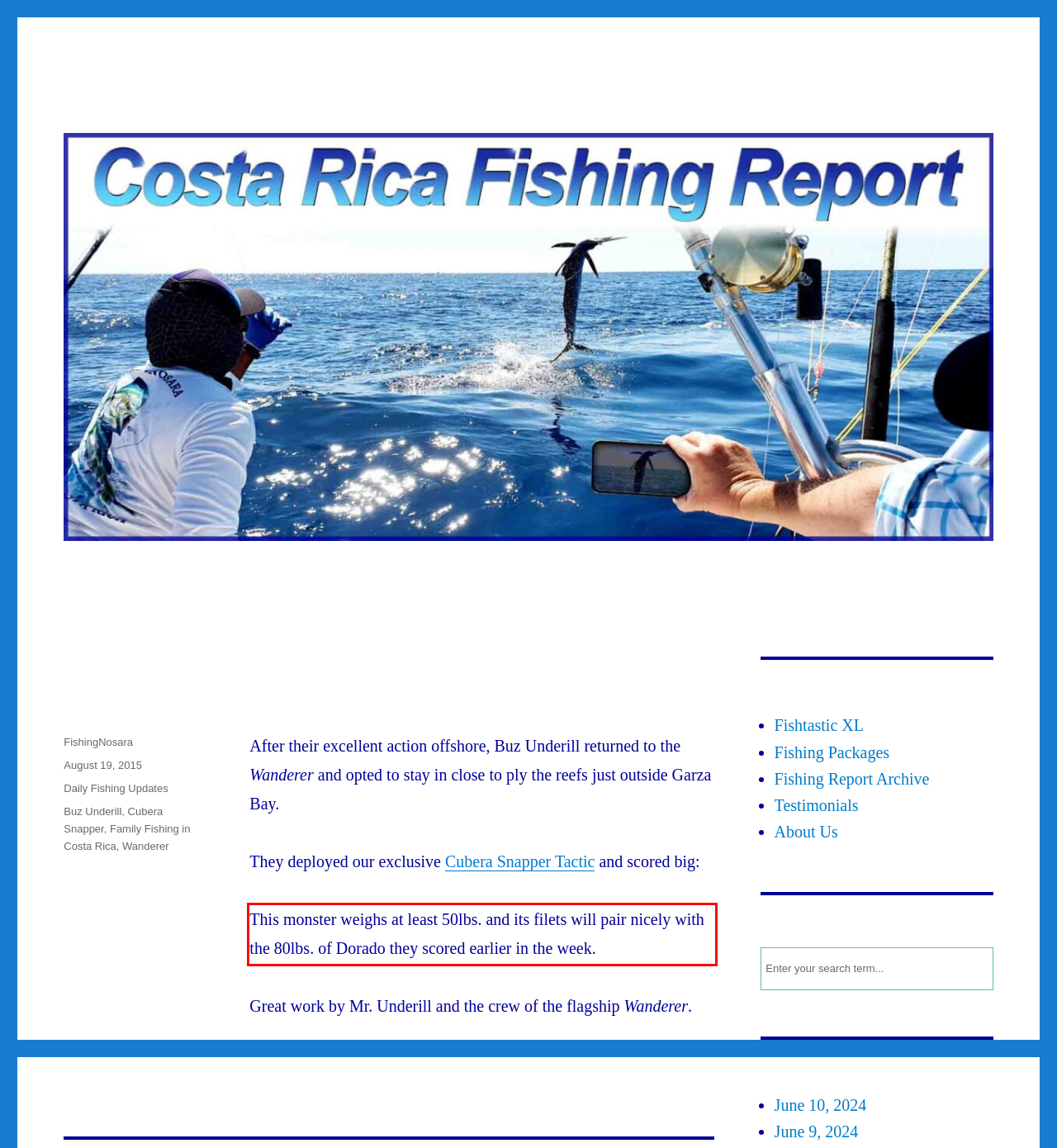By examining the provided screenshot of a webpage, recognize the text within the red bounding box and generate its text content.

This monster weighs at least 50lbs. and its filets will pair nicely with the 80lbs. of Dorado they scored earlier in the week.